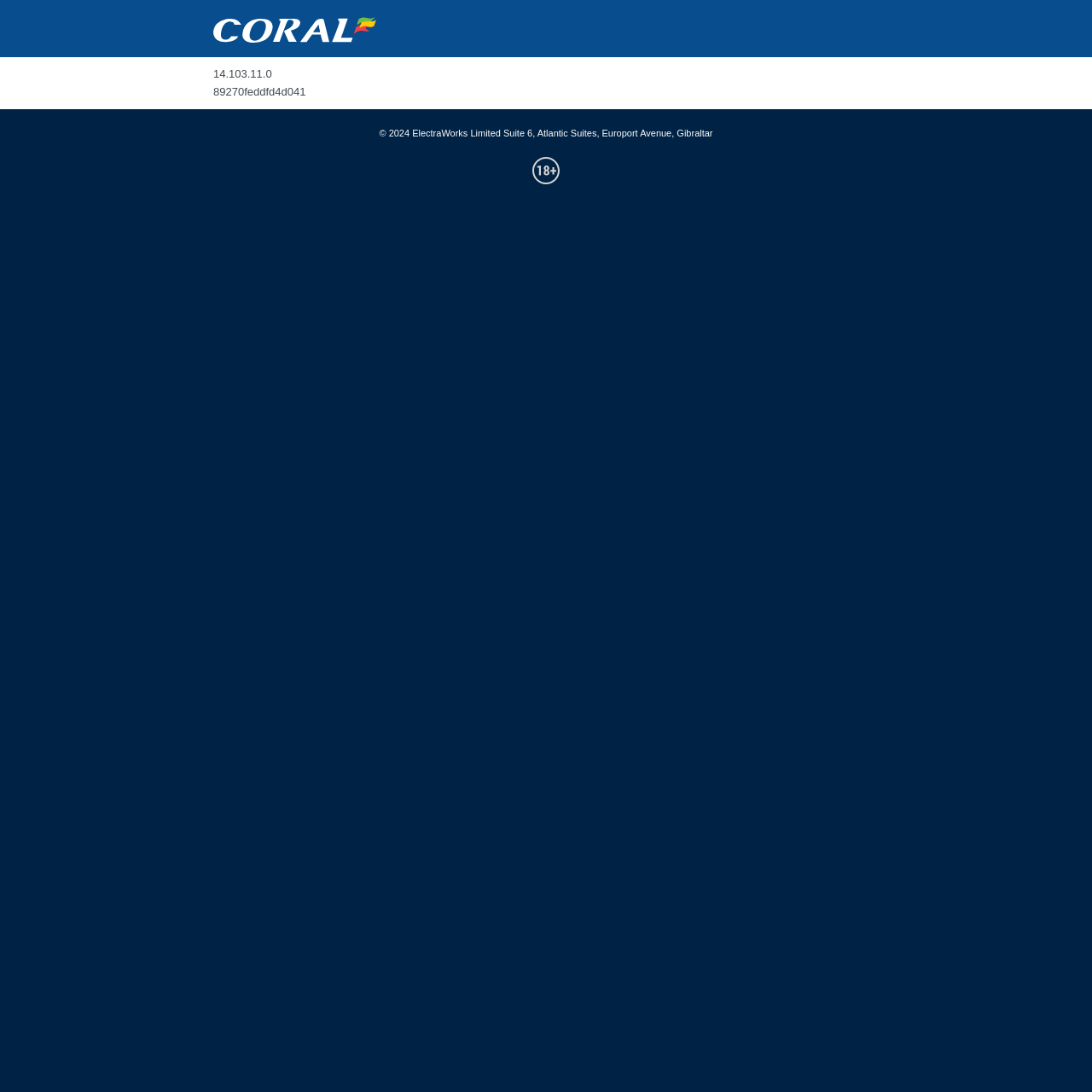What is the logo of the website?
Provide a concise answer using a single word or phrase based on the image.

Coral